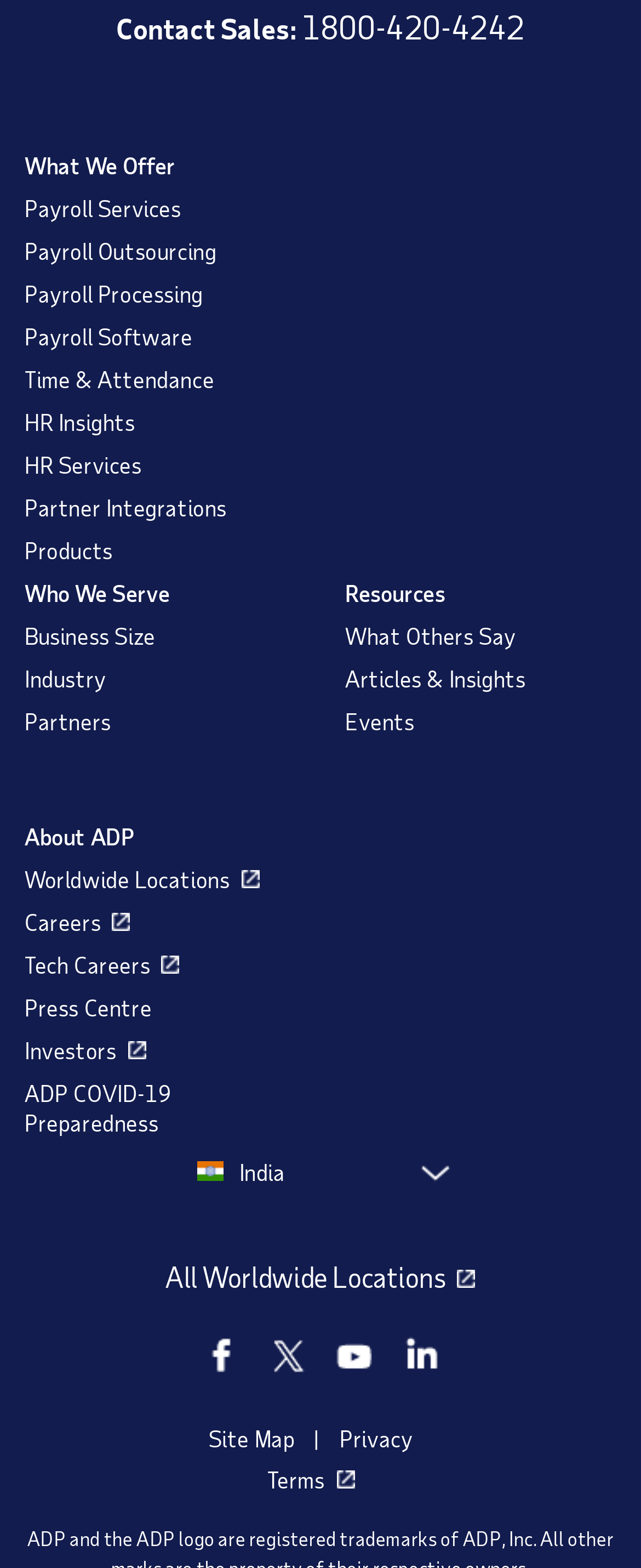How many social media links are there?
Using the visual information, respond with a single word or phrase.

4